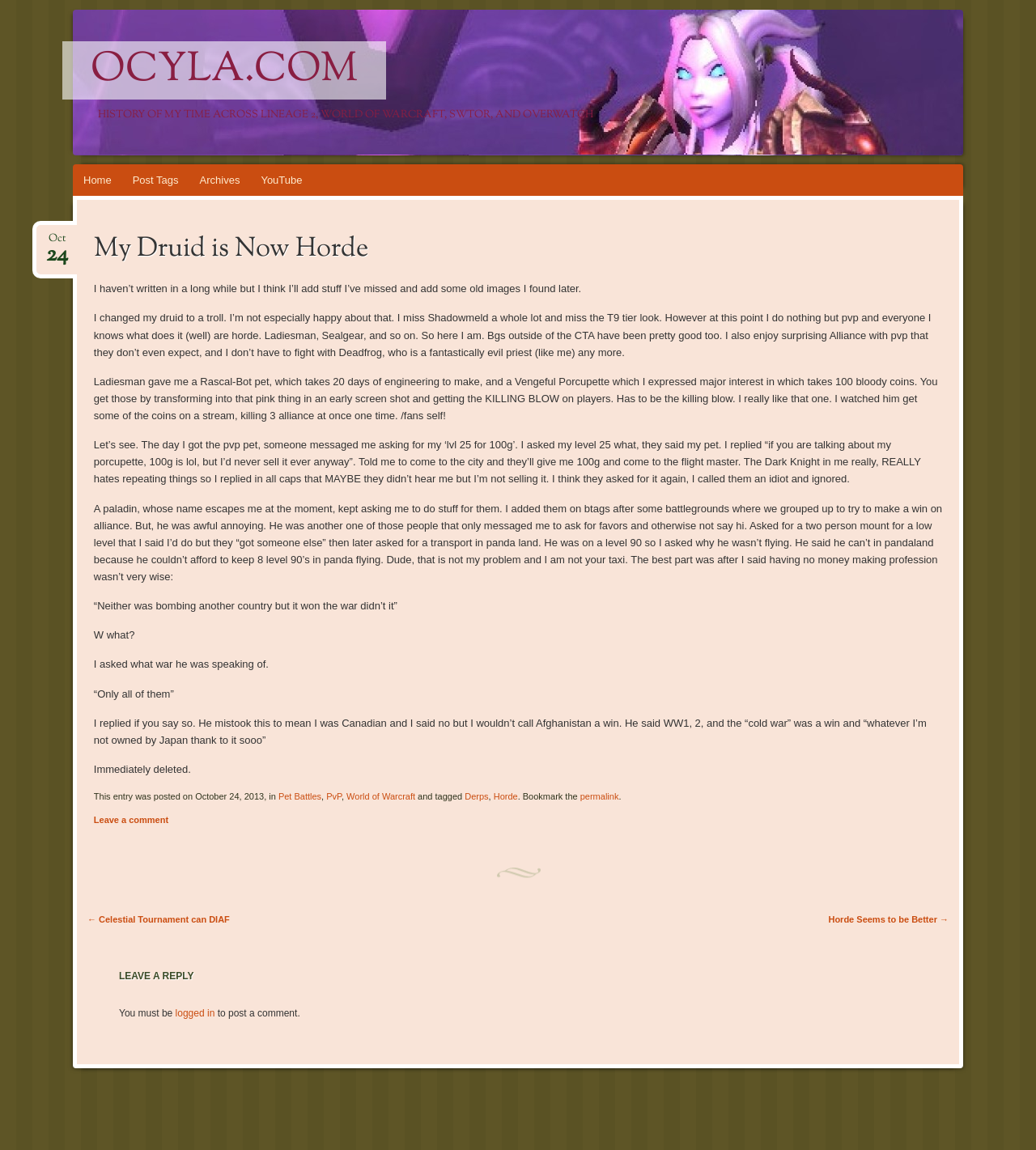Pinpoint the bounding box coordinates of the clickable element needed to complete the instruction: "Read the article about 'How to get rid of headaches'". The coordinates should be provided as four float numbers between 0 and 1: [left, top, right, bottom].

None